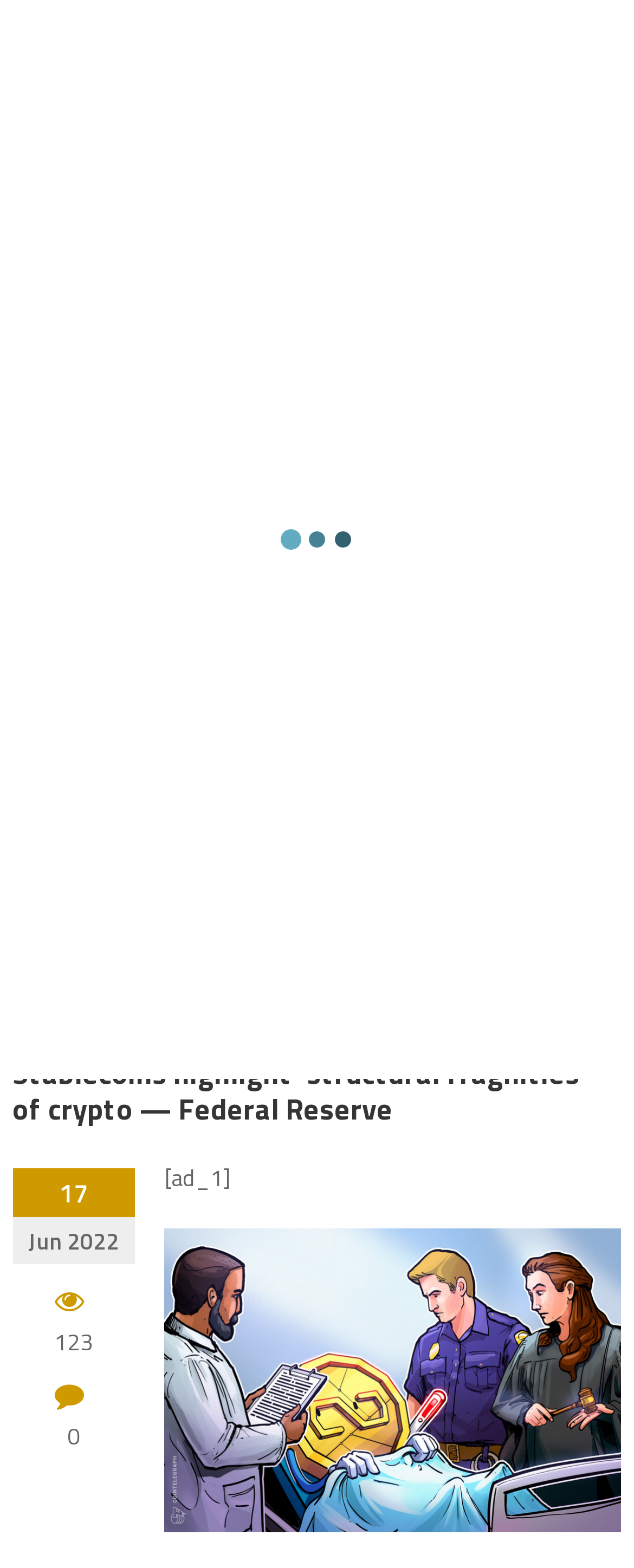Give a one-word or short phrase answer to this question: 
What is the date mentioned at the top of the webpage?

Thursday, June 13, 2024